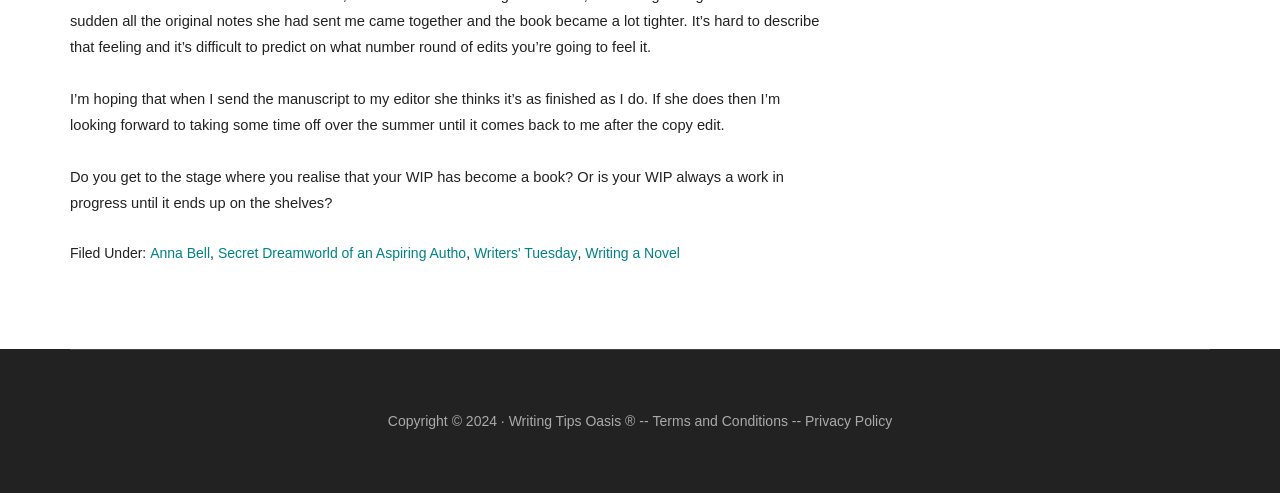What type of policy can be found at the bottom of the webpage?
Please give a detailed answer to the question using the information shown in the image.

The webpage has links to two policies at the bottom: 'Terms and Conditions' and 'Privacy Policy', which are common policies found on websites.